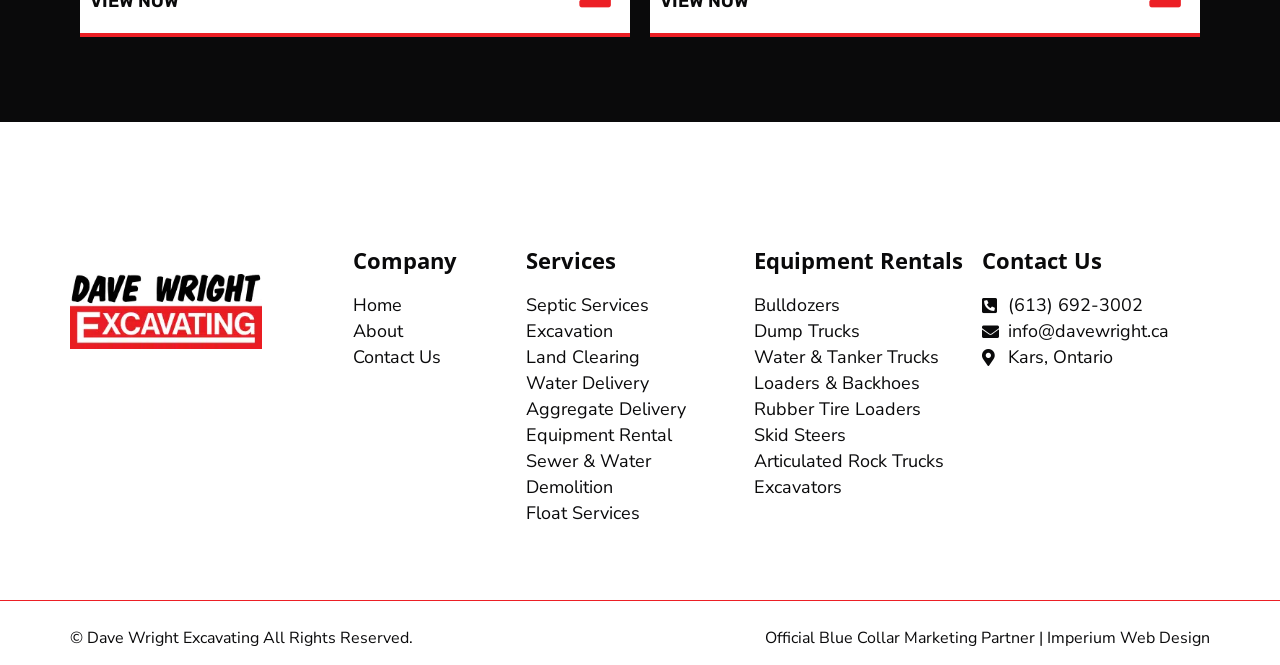Could you determine the bounding box coordinates of the clickable element to complete the instruction: "Contact us through phone number"? Provide the coordinates as four float numbers between 0 and 1, i.e., [left, top, right, bottom].

[0.767, 0.441, 0.945, 0.477]